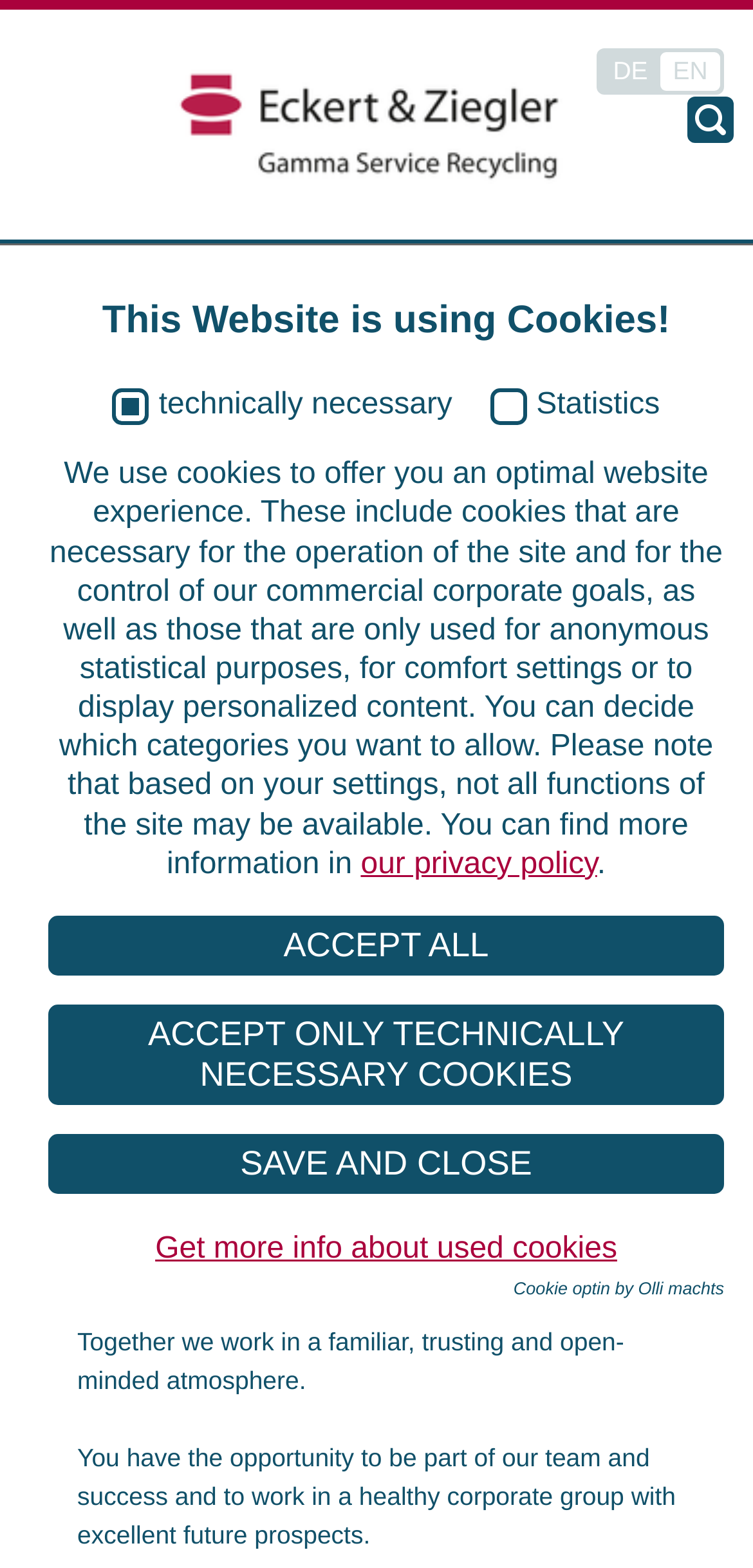Identify the bounding box coordinates for the UI element that matches this description: "Save and Close".

[0.064, 0.723, 0.962, 0.761]